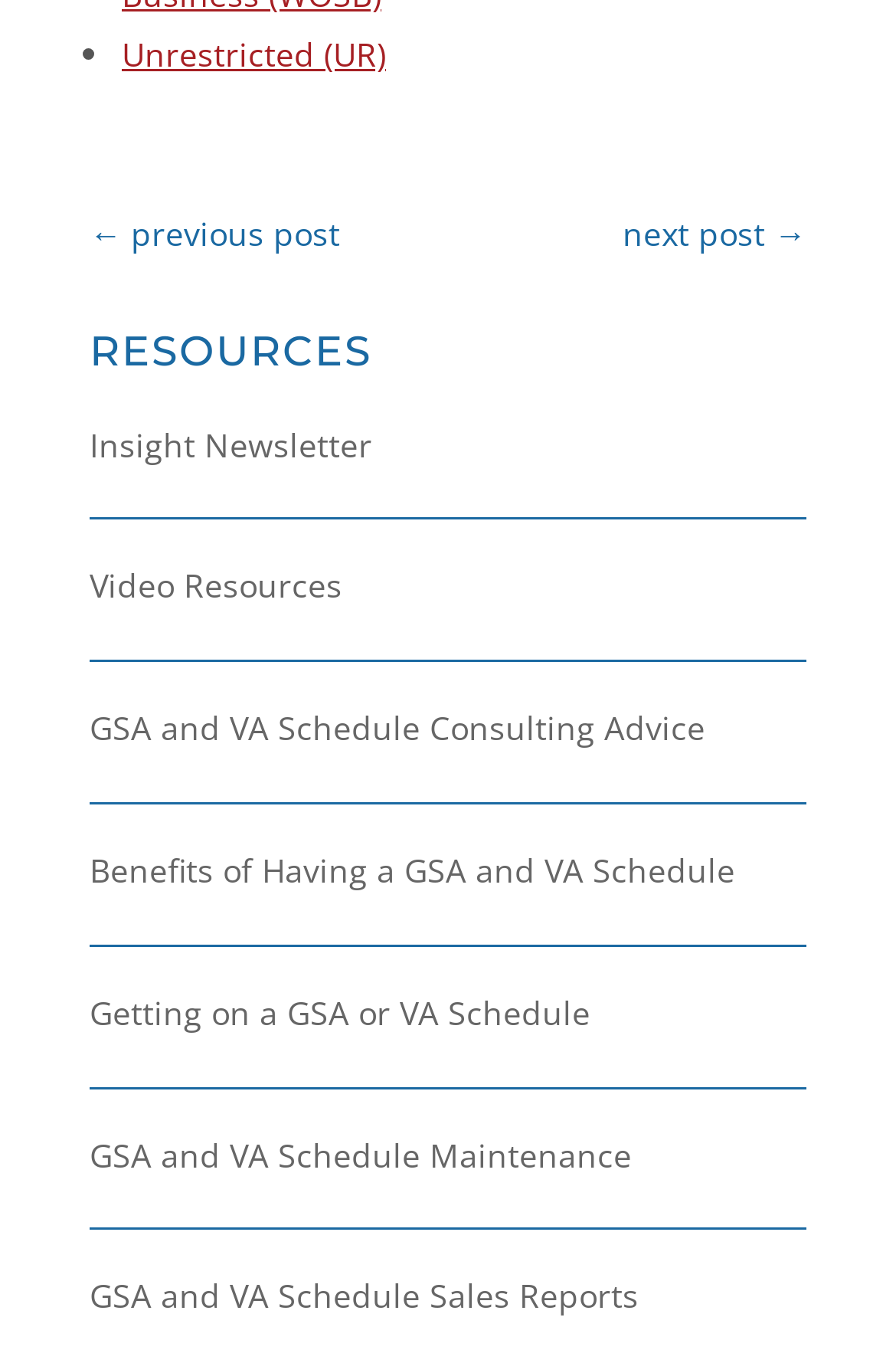Identify the bounding box coordinates of the section that should be clicked to achieve the task described: "Click to share on Facebook".

None